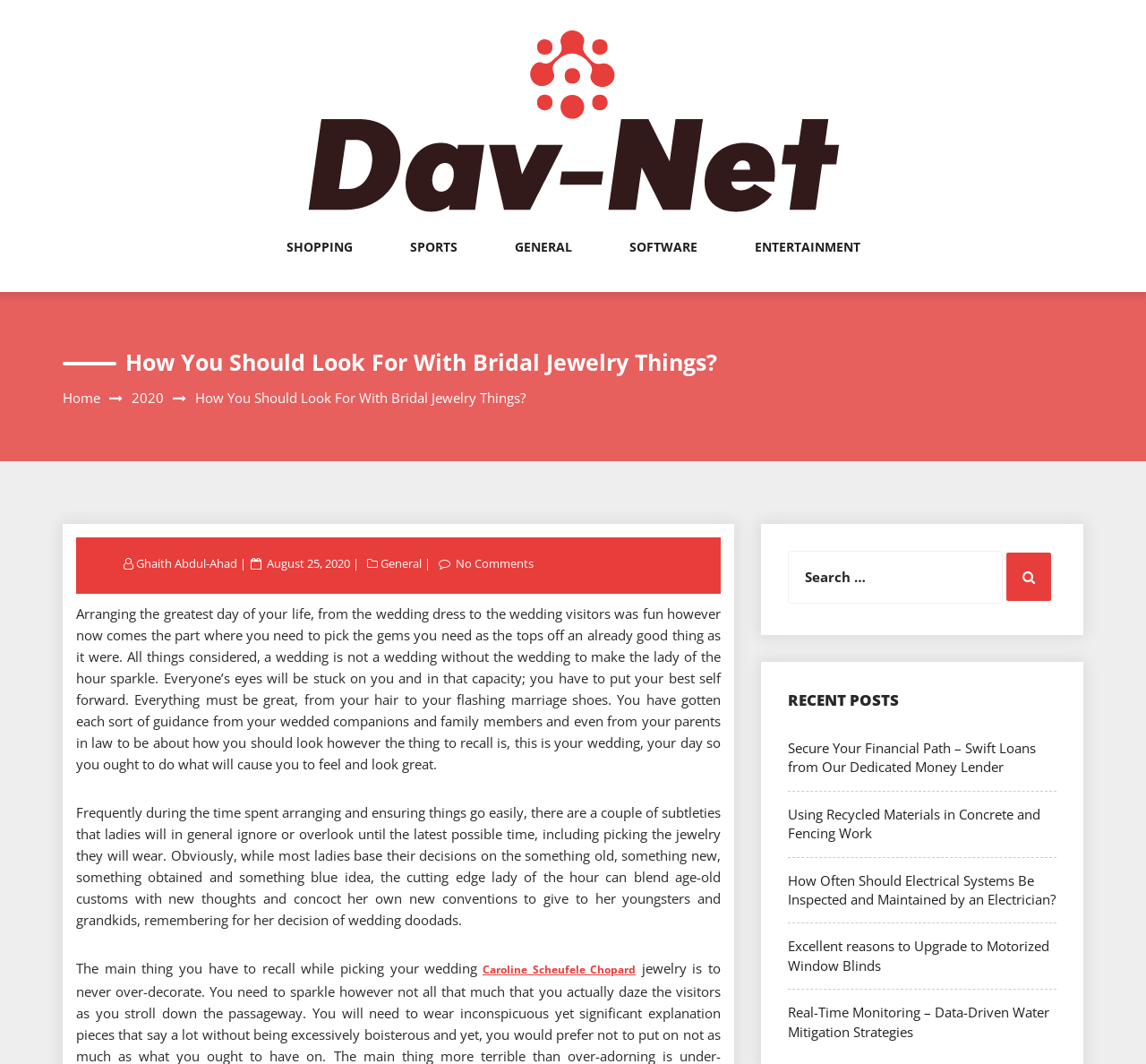Please locate the clickable area by providing the bounding box coordinates to follow this instruction: "Read the article about wedding jewelry".

[0.066, 0.568, 0.629, 0.726]